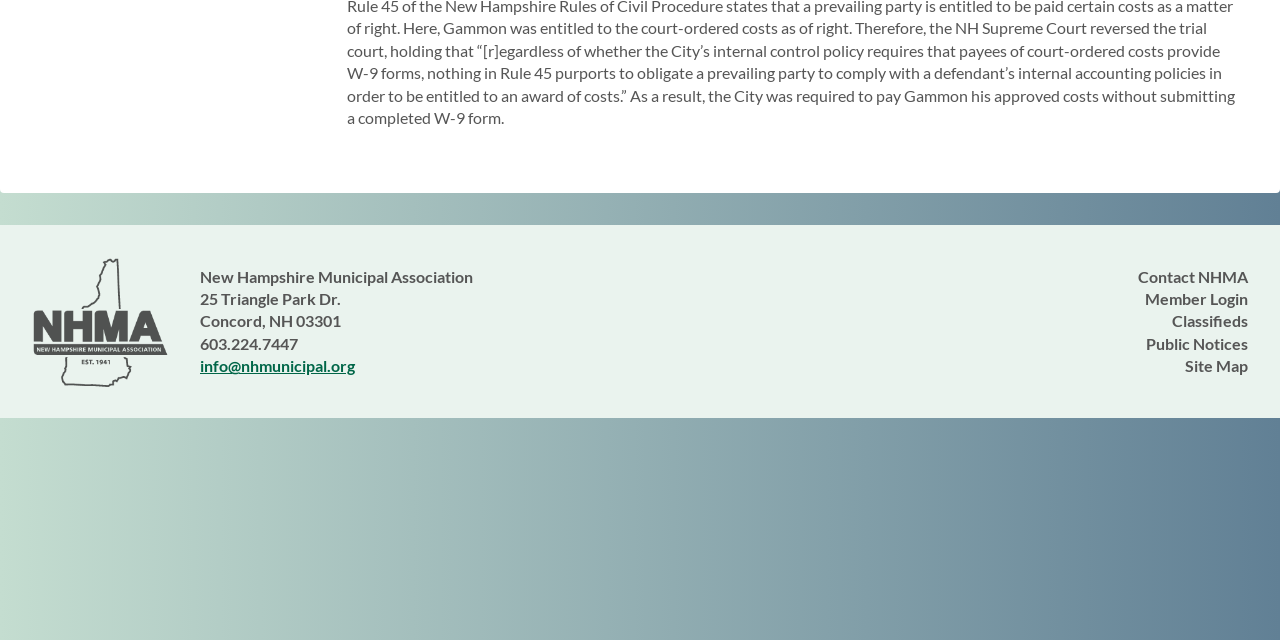Using the provided element description, identify the bounding box coordinates as (top-left x, top-left y, bottom-right x, bottom-right y). Ensure all values are between 0 and 1. Description: info@nhmunicipal.org

[0.156, 0.557, 0.277, 0.586]